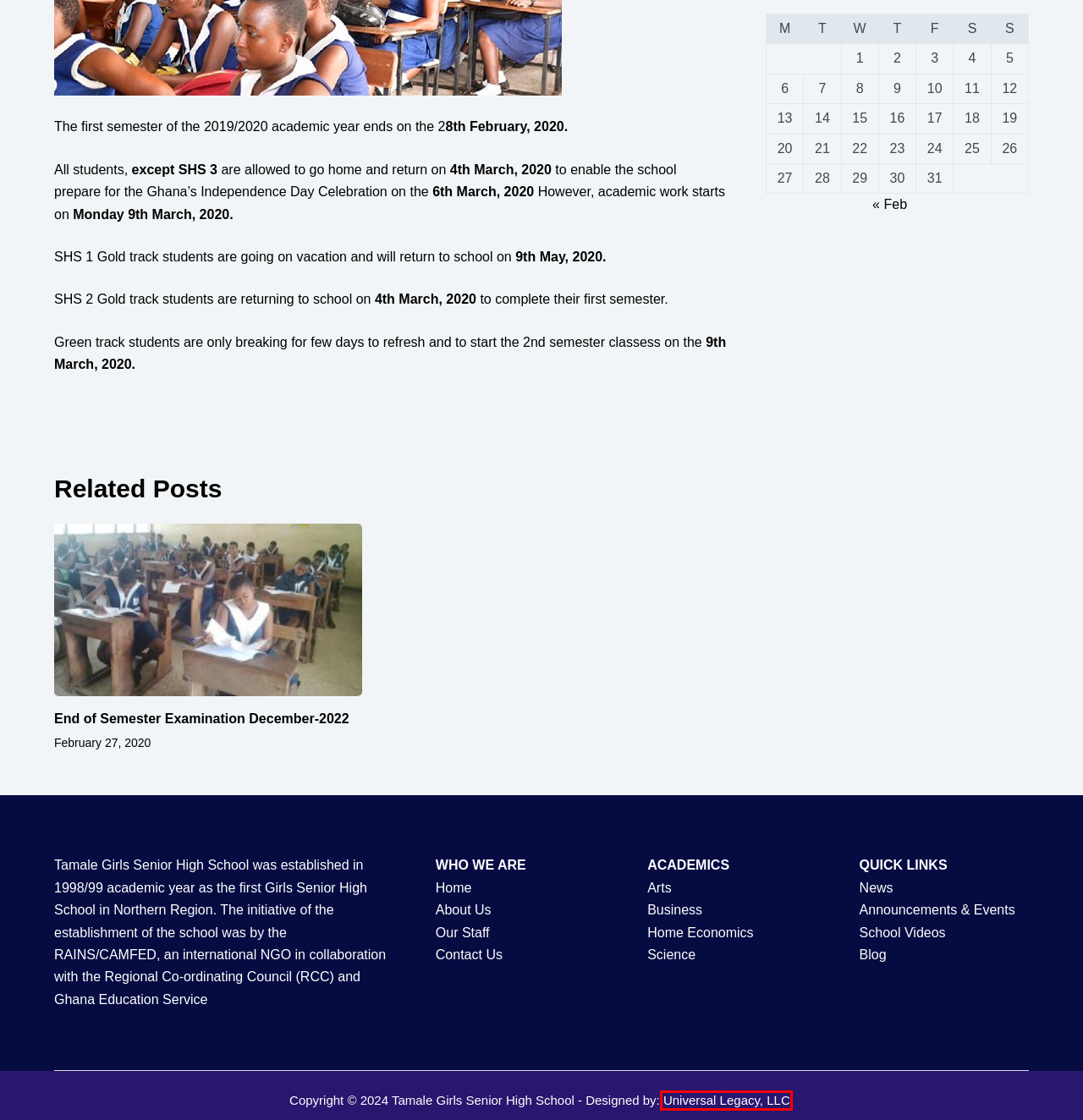You are given a screenshot of a webpage with a red rectangle bounding box around an element. Choose the best webpage description that matches the page after clicking the element in the bounding box. Here are the candidates:
A. Contact Us – Tamale Girls Senior High School
B. SIS | MoE | FreeSHS
C. Universal Legacy – Cheapest Web Design in Ghana
D. End of Semester Examination December-2022 – Tamale Girls Senior High School
E. Tamale Girls Senior High School – Pagna Nima the Queens of the North
F. February 2020 – Tamale Girls Senior High School
G. Announcements – Tamale Girls Senior High School
H. National Science and Maths Quiz – Tamale Girls Senior High School

C